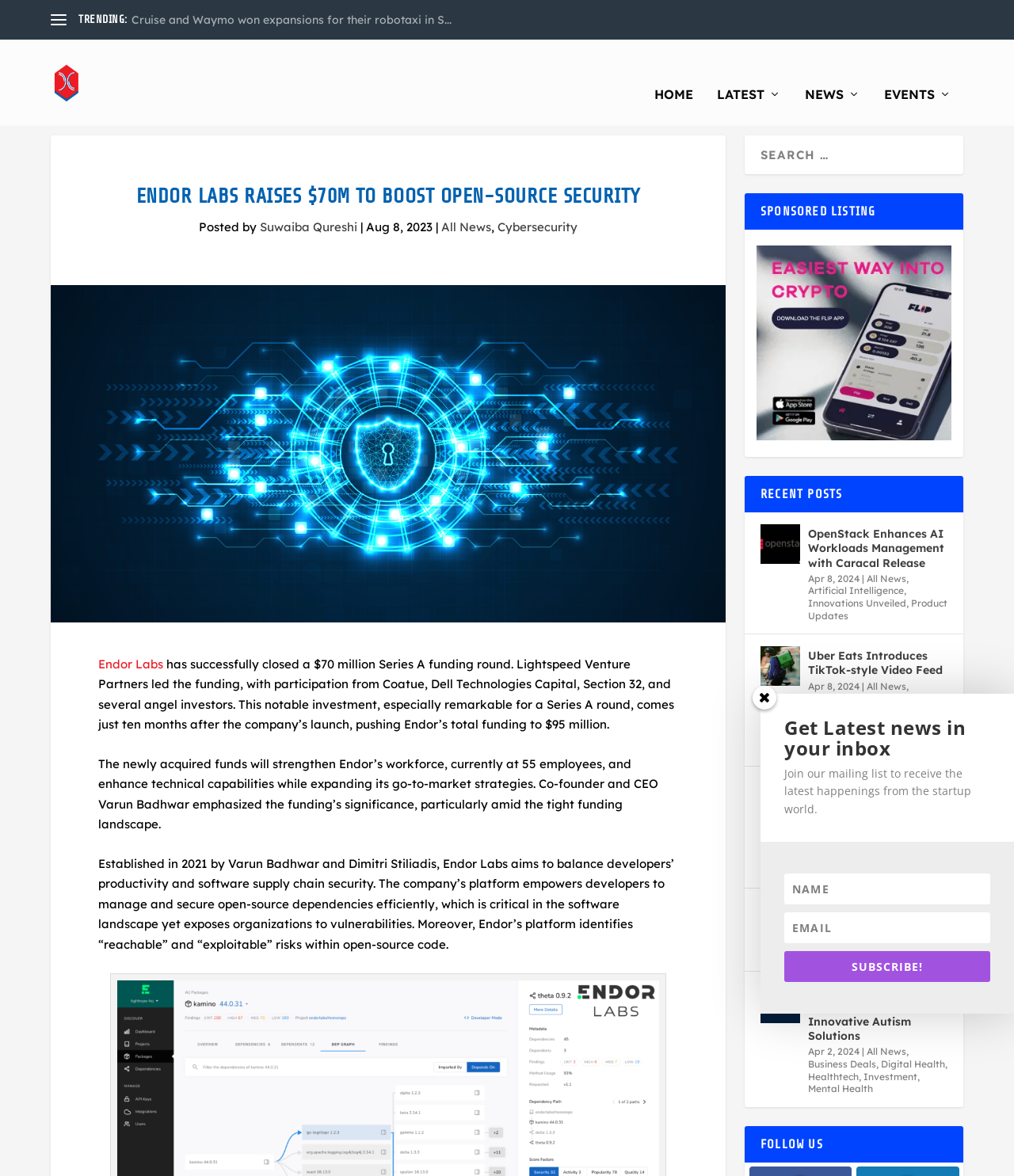For the following element description, predict the bounding box coordinates in the format (top-left x, top-left y, bottom-right x, bottom-right y). All values should be floating point numbers between 0 and 1. Description: Home

[0.645, 0.055, 0.684, 0.088]